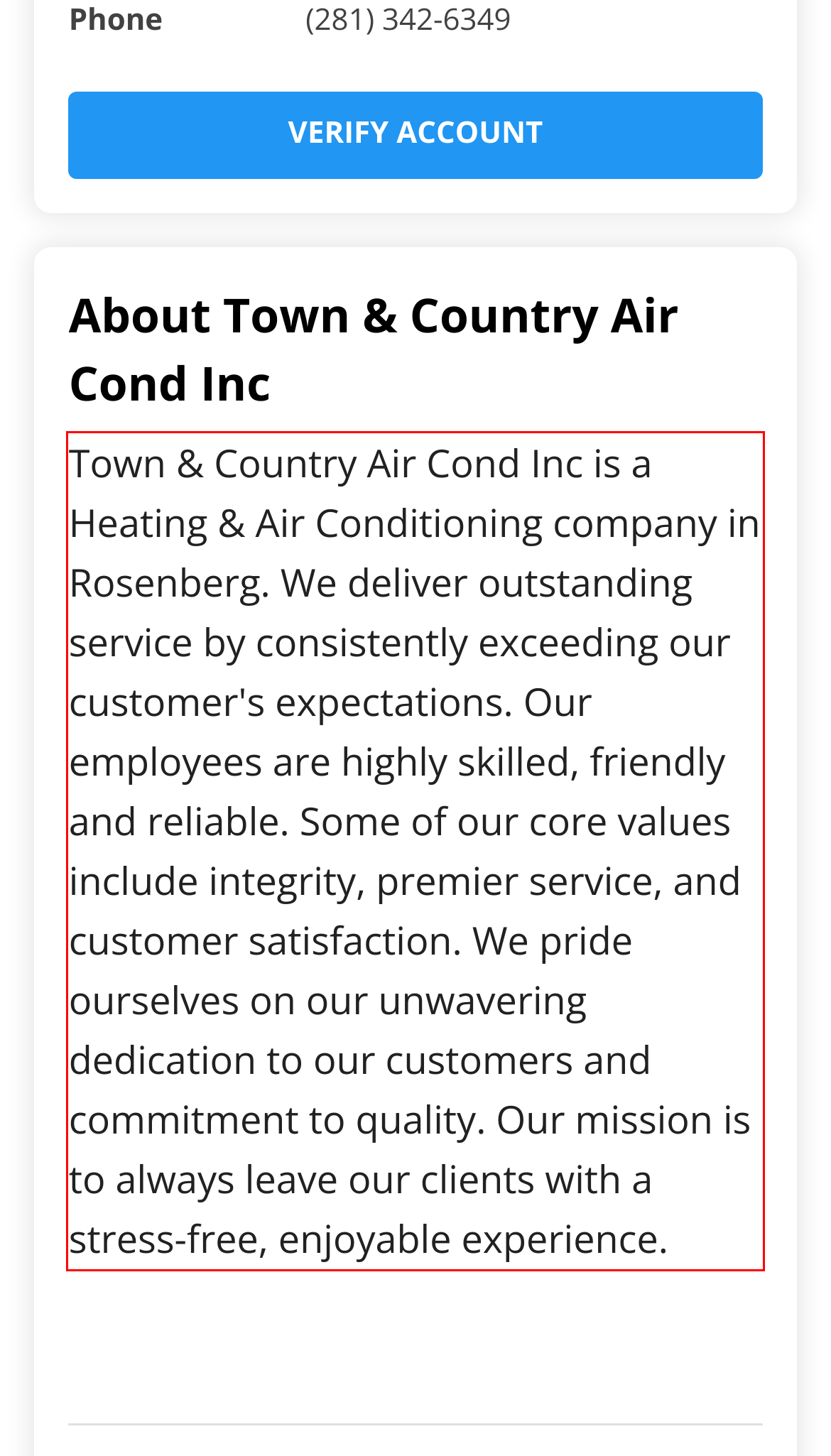Please look at the webpage screenshot and extract the text enclosed by the red bounding box.

Town & Country Air Cond Inc is a Heating & Air Conditioning company in Rosenberg. We deliver outstanding service by consistently exceeding our customer's expectations. Our employees are highly skilled, friendly and reliable. Some of our core values include integrity, premier service, and customer satisfaction. We pride ourselves on our unwavering dedication to our customers and commitment to quality. Our mission is to always leave our clients with a stress-free, enjoyable experience.